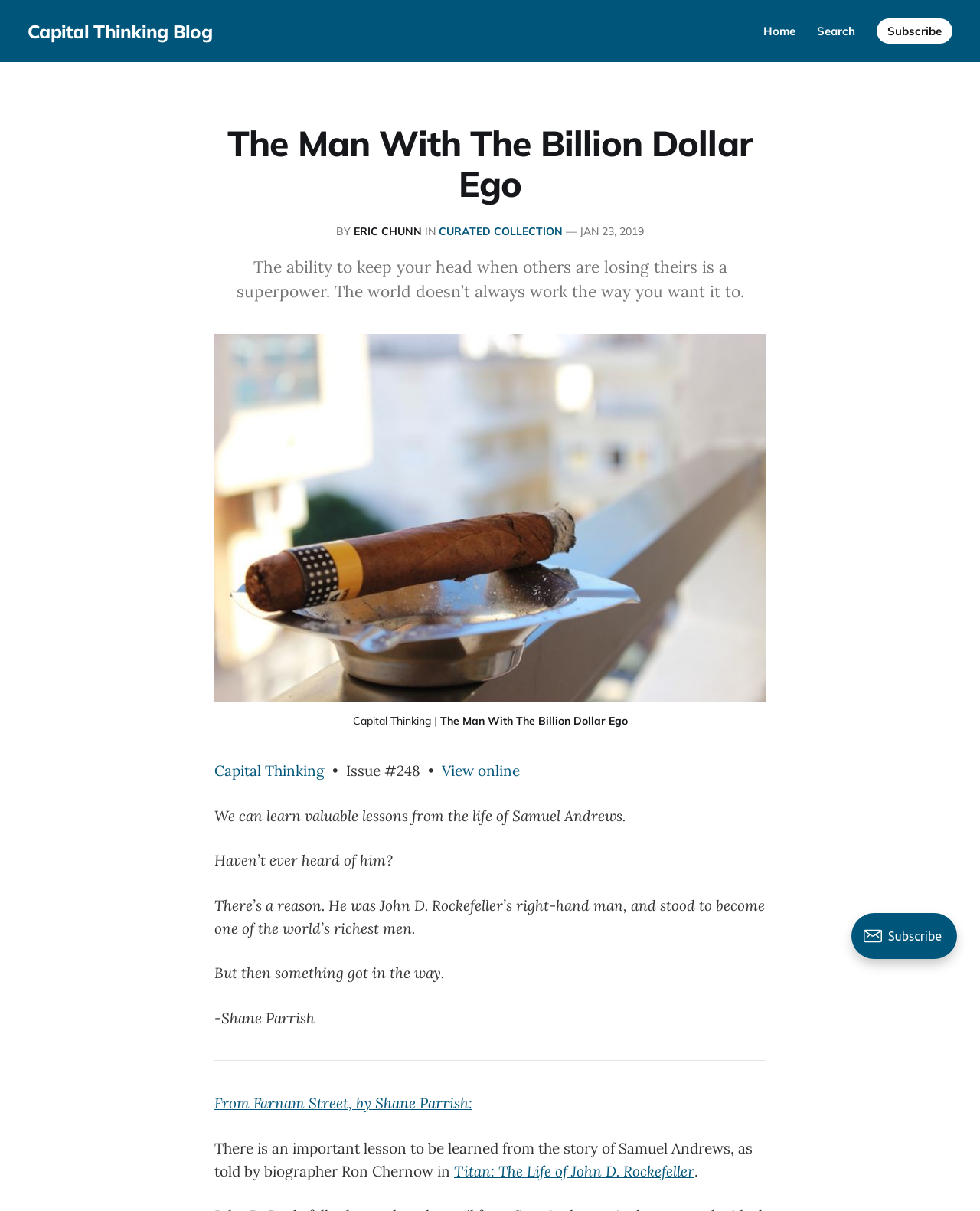Determine the bounding box for the UI element described here: "View online".

[0.451, 0.629, 0.53, 0.644]